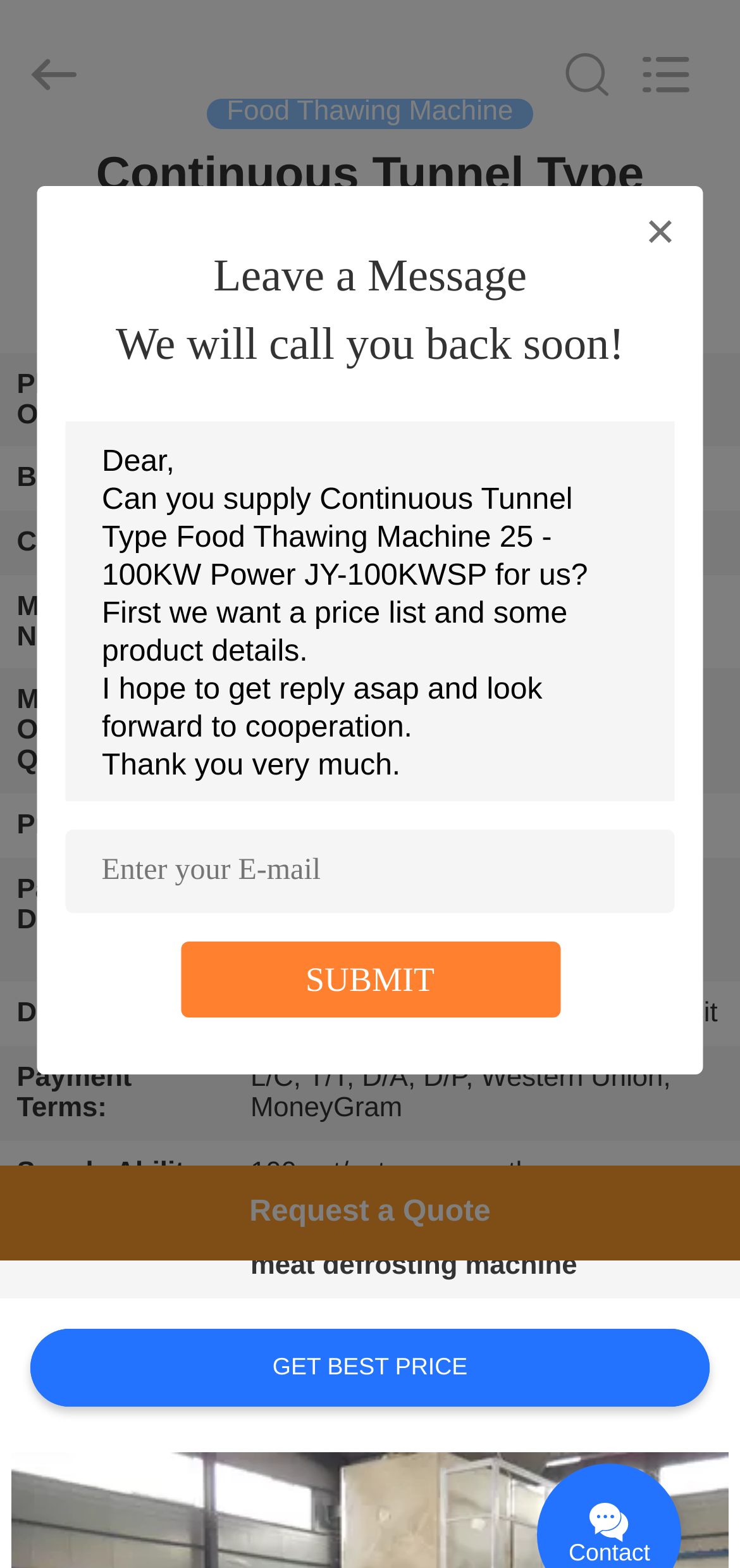Can you find the bounding box coordinates for the element that needs to be clicked to execute this instruction: "Get the best price"? The coordinates should be given as four float numbers between 0 and 1, i.e., [left, top, right, bottom].

[0.04, 0.847, 0.96, 0.897]